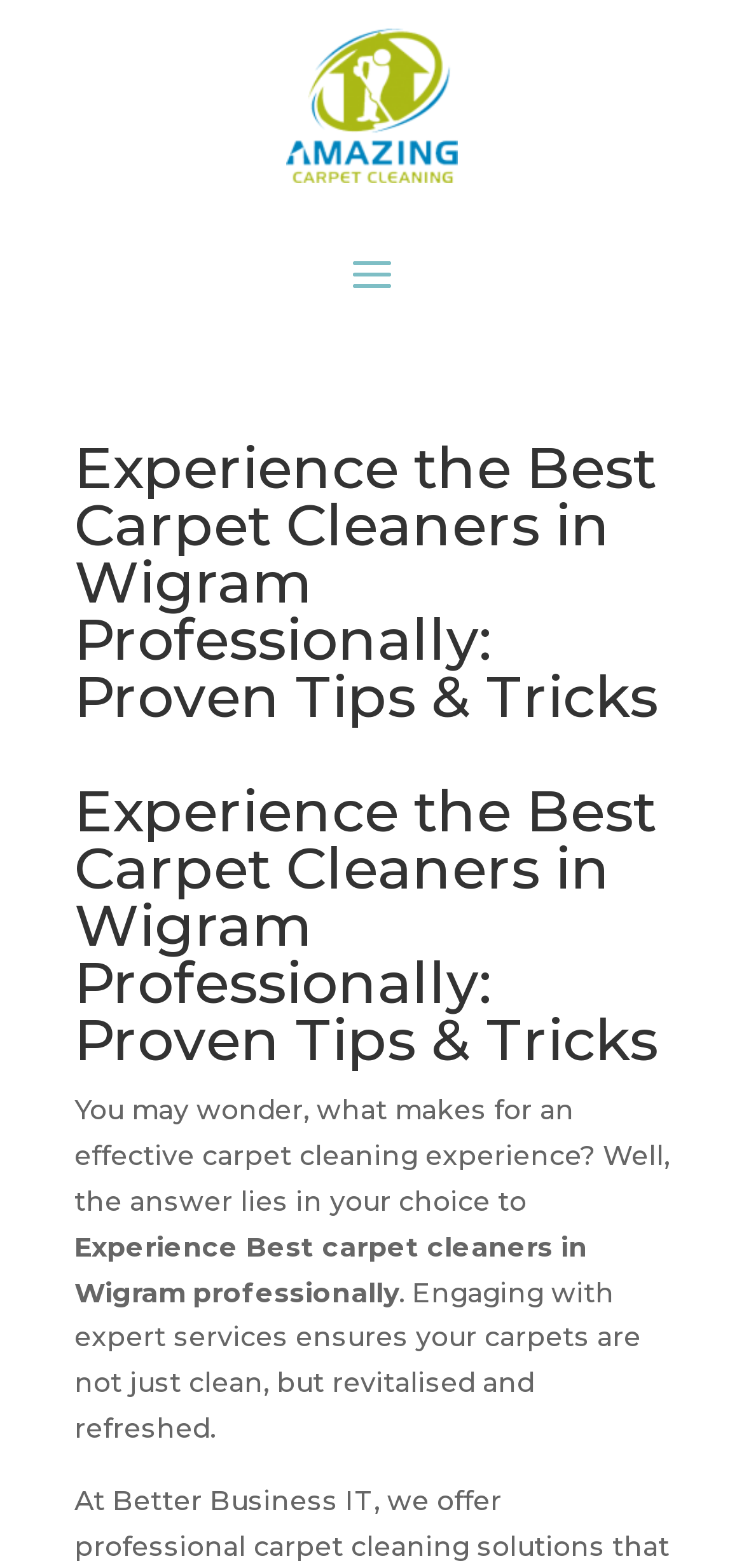What is the location mentioned on the webpage?
Refer to the image and respond with a one-word or short-phrase answer.

Wigram